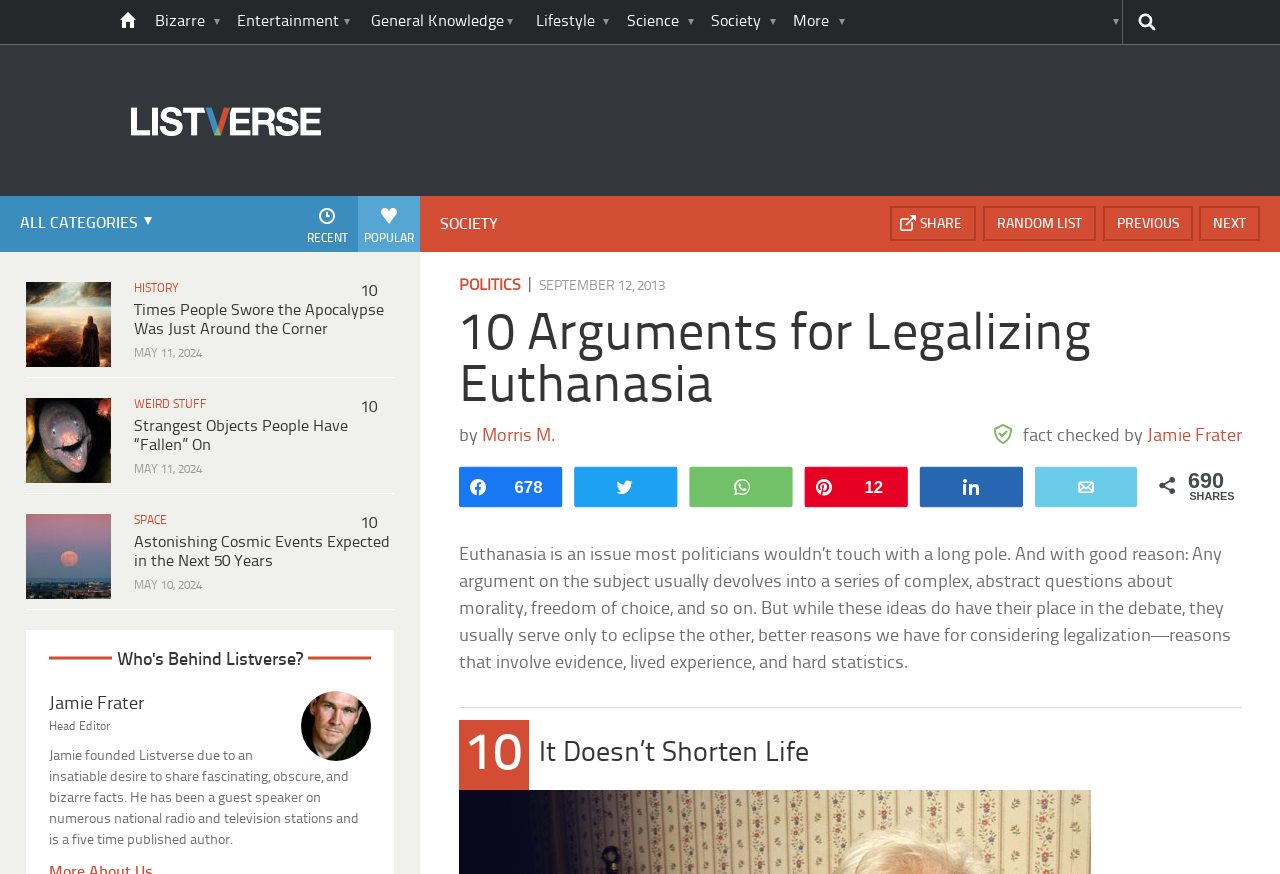Determine the bounding box coordinates for the element that should be clicked to follow this instruction: "Click the Movie TV Tech Geeks News Logo". The coordinates should be given as four float numbers between 0 and 1, in the format [left, top, right, bottom].

None